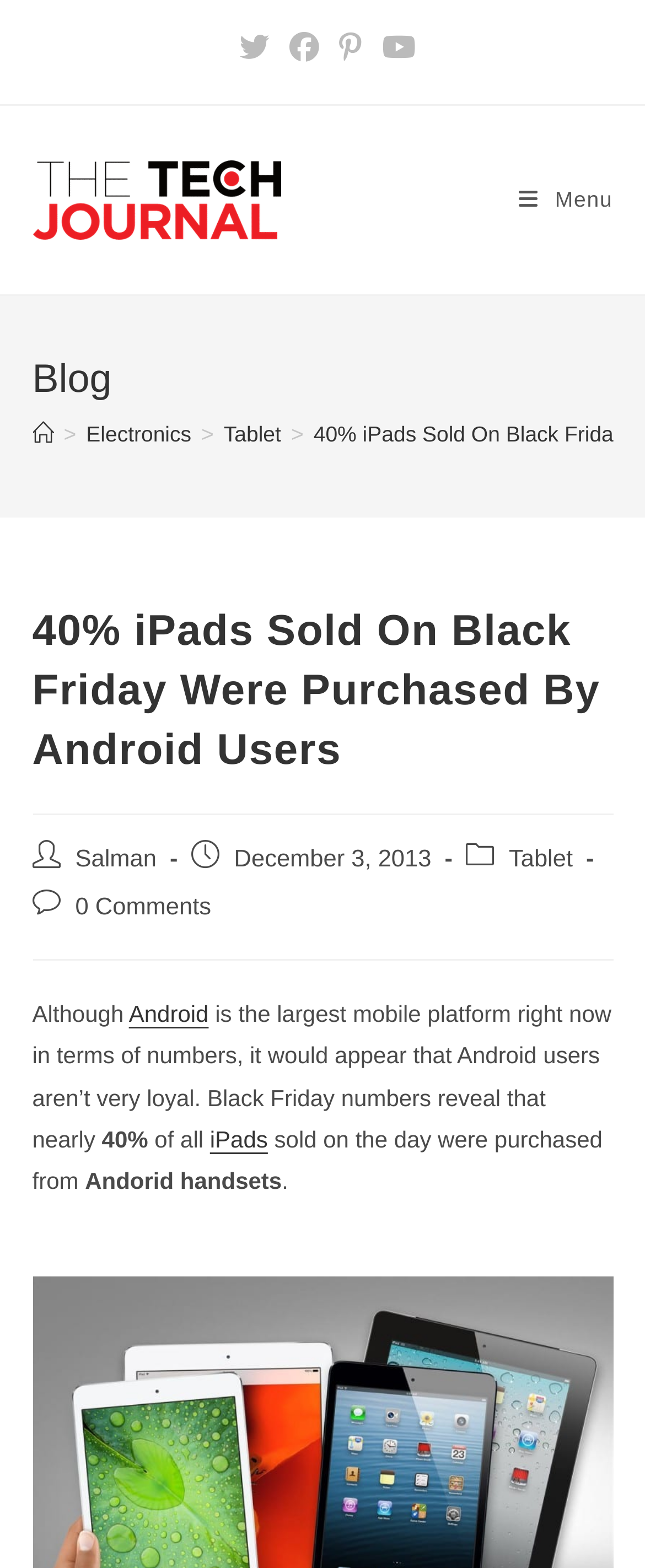Describe all significant elements and features of the webpage.

The webpage is an article from "The Tech Journal" with a title "40% iPads Sold On Black Friday Were Purchased By Android Users". At the top, there is a list of social links, including X, Facebook, Pinterest, and Youtube, aligned horizontally across the page. Below the social links, there is a layout table with a link to "The Tech Journal" accompanied by an image of the journal's logo.

On the right side of the page, there is a link to "Mobile Menu". The main content of the page is divided into sections. The first section is a header with a heading "Blog" and a navigation menu with breadcrumbs, showing the path "Home > Electronics > Tablet". 

Below the breadcrumbs, there is a main heading "40% iPads Sold On Black Friday Were Purchased By Android Users" followed by information about the post, including the author "Salman", the publication date "December 3, 2013", and the category "Tablet". 

The article itself starts with a paragraph of text, discussing how Android users are not very loyal, citing Black Friday numbers that reveal nearly 40% of iPads sold were purchased by Android users. The text is divided into several lines, with some words and phrases highlighted as links, such as "Android" and "iPads".